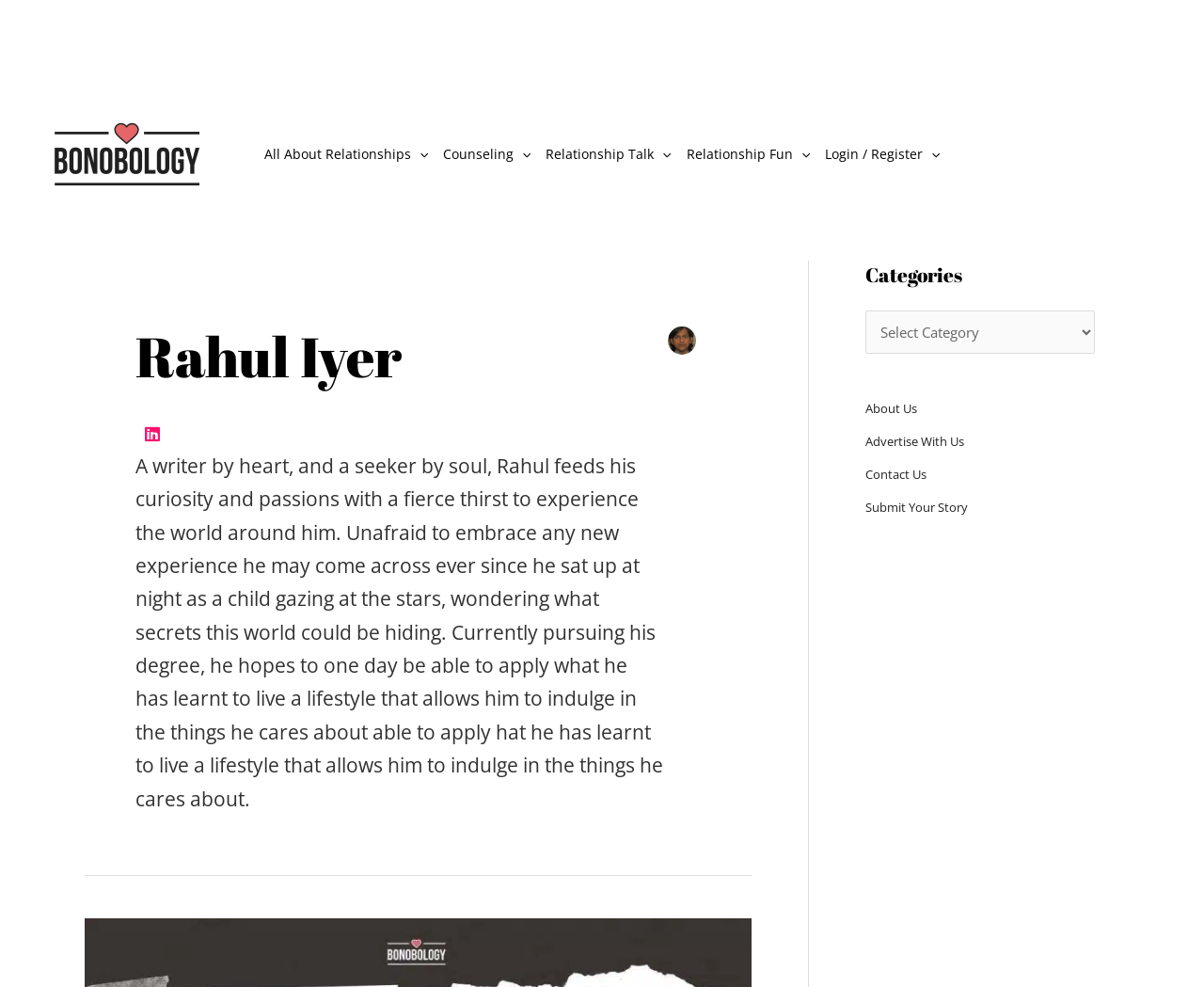Construct a thorough caption encompassing all aspects of the webpage.

The webpage is about Rahul Iyer, an author at Bonobology.com. At the top-left corner, there is a logo of Bonobology, which is an image with a link to the website. Next to the logo, there is a navigation menu with five links: "All About Relationships", "Counseling", "Relationship Talk", "Relationship Fun", and "Login / Register". Each of these links has a menu toggle icon next to it.

Below the navigation menu, there is a heading that reads "Rahul Iyer". Underneath the heading, there is a brief description of Rahul, which mentions that he is a writer and a seeker who is passionate about experiencing the world around him. The description is quite long and takes up a significant portion of the page.

To the right of the description, there is a small image of Rahul. Below the image, there are two sections. The first section has a heading that reads "Categories" and a combobox that allows users to select a category. The second section has a navigation menu with four links: "About Us", "Advertise With Us", "Contact Us", and "Submit Your Story".

Overall, the webpage has a simple layout with a focus on Rahul's profile and a navigation menu that allows users to access different sections of the website.